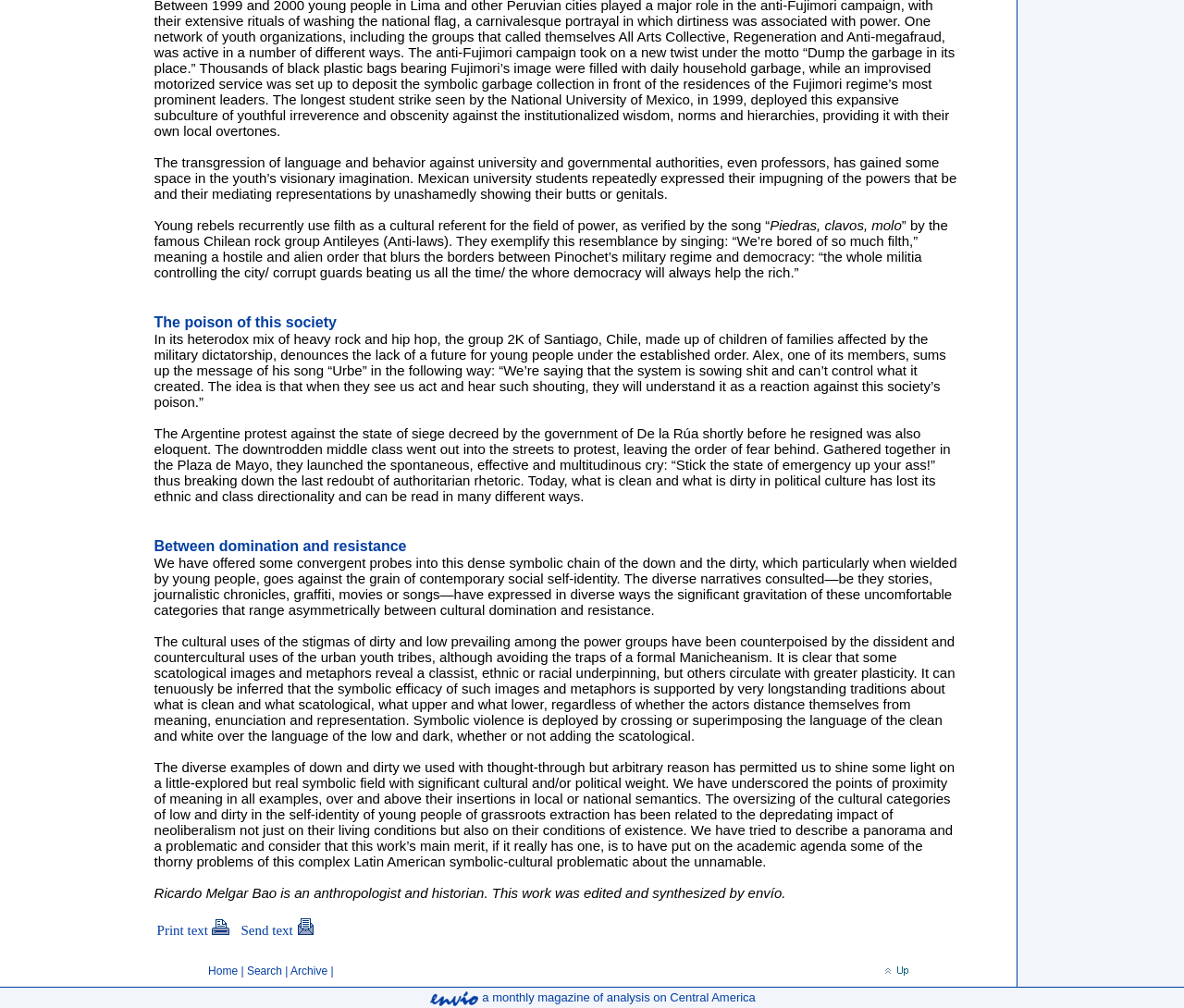What is the purpose of the buttons 'Print text' and 'Send text'?
Please provide a single word or phrase in response based on the screenshot.

To share the article